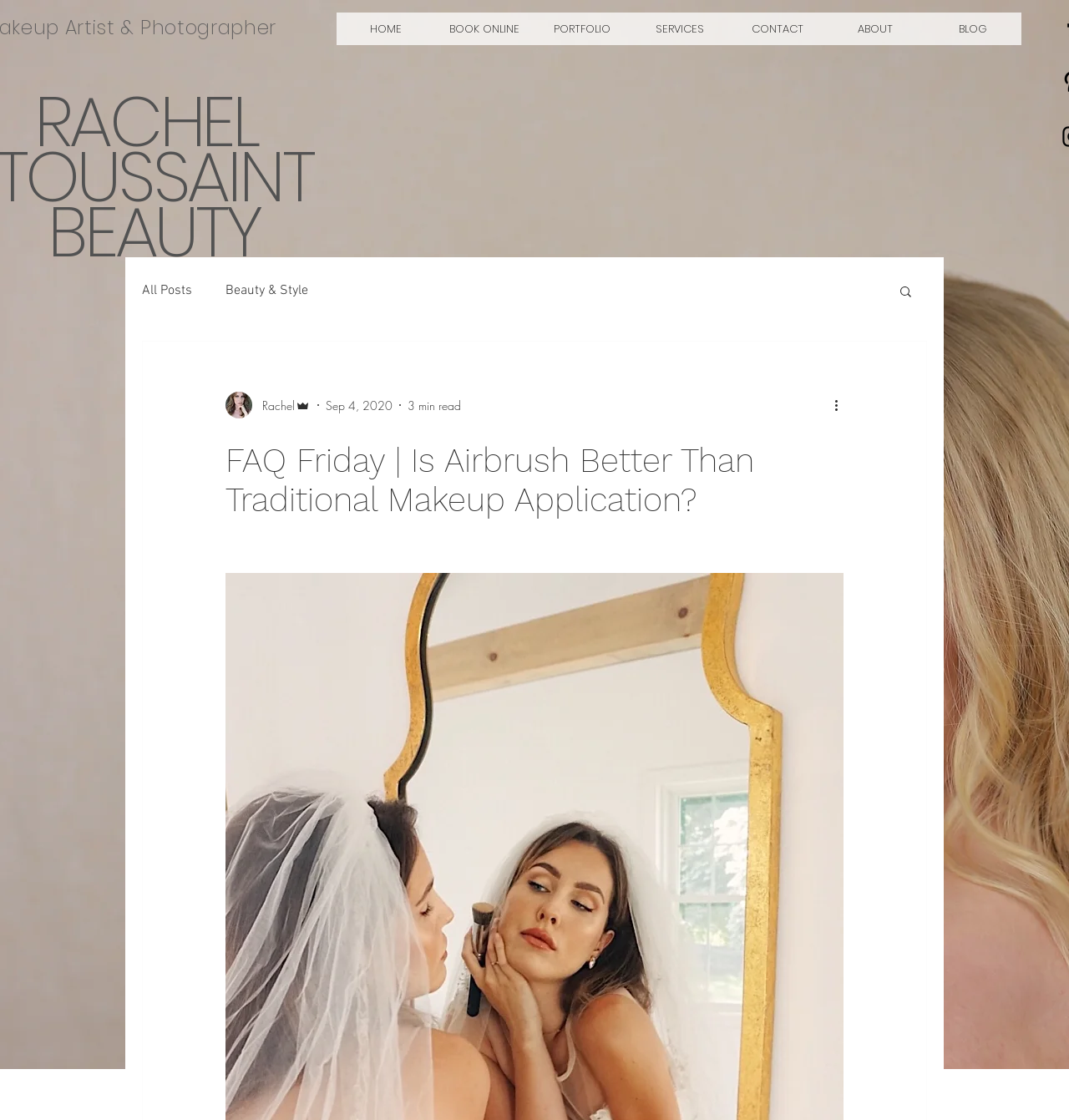Provide a brief response using a word or short phrase to this question:
What is the estimated time to read the article?

3 min